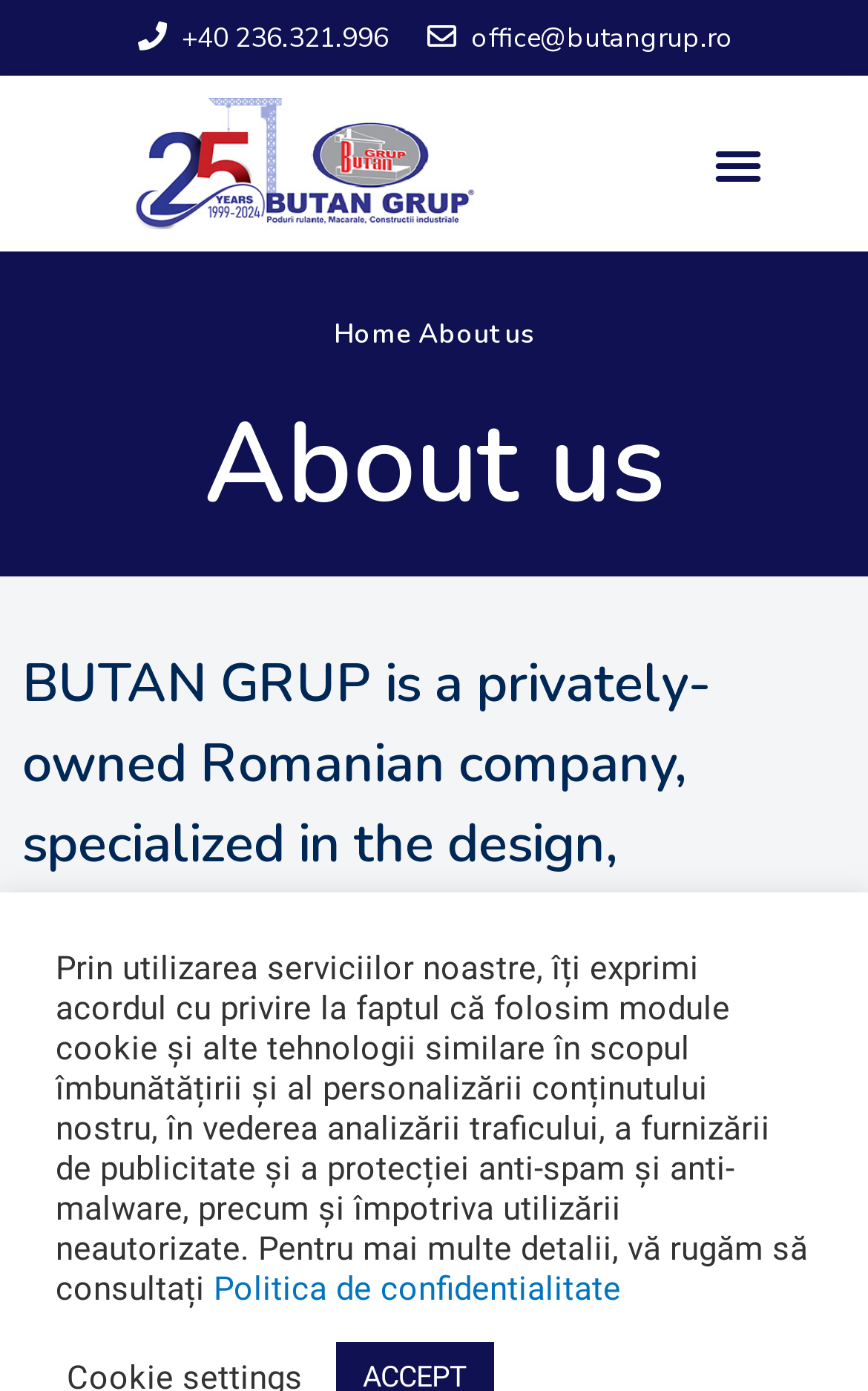Please provide a comprehensive response to the question below by analyzing the image: 
What is the purpose of the company's website?

The purpose of the company's website is to provide information about the company, its products, and services, as well as to facilitate communication with customers, as evident from the various links and sections on the webpage.